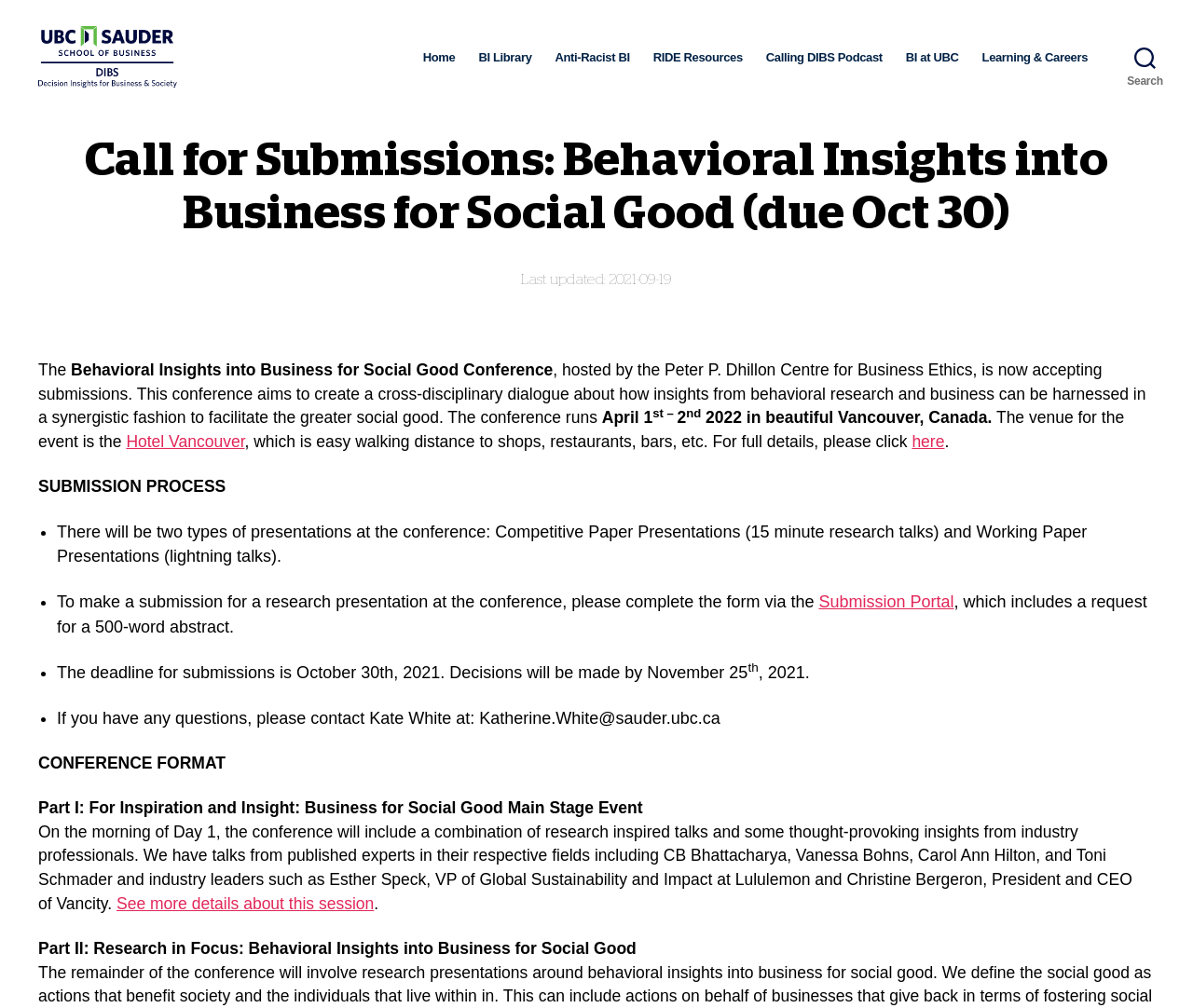Generate a comprehensive caption for the webpage you are viewing.

The webpage is about a call for submissions for a conference on "Behavioral Insights into Business for Social Good" to be held on April 1, 2022, in Vancouver, Canada. At the top left corner, there is a UBC-DIBS logo, and next to it, the title "Behavioural Insights Wiki" is displayed. 

Below the title, there is a horizontal navigation bar with seven links: "Home", "BI Library", "Anti-Racist BI", "RIDE Resources", "Calling DIBS Podcast", "BI at UBC", and "Learning & Careers". On the top right corner, there is a search button.

The main content of the webpage is divided into several sections. The first section is an introduction to the conference, which aims to create a cross-disciplinary dialogue about how insights from behavioral research and business can be harnessed to facilitate social good. 

Below the introduction, there are details about the conference, including the venue, Hotel Vancouver, which is easily accessible to shops, restaurants, and bars. 

The next section is about the submission process, which includes two types of presentations: Competitive Paper Presentations and Working Paper Presentations. To make a submission, one needs to complete a form via the Submission Portal, which includes a request for a 500-word abstract. The deadline for submissions is October 30th, 2021, and decisions will be made by November 25, 2021.

The following section is about the conference format, which consists of two parts. Part I is a main stage event featuring research-inspired talks and insights from industry professionals. Part II focuses on research in behavioral insights into business for social good.